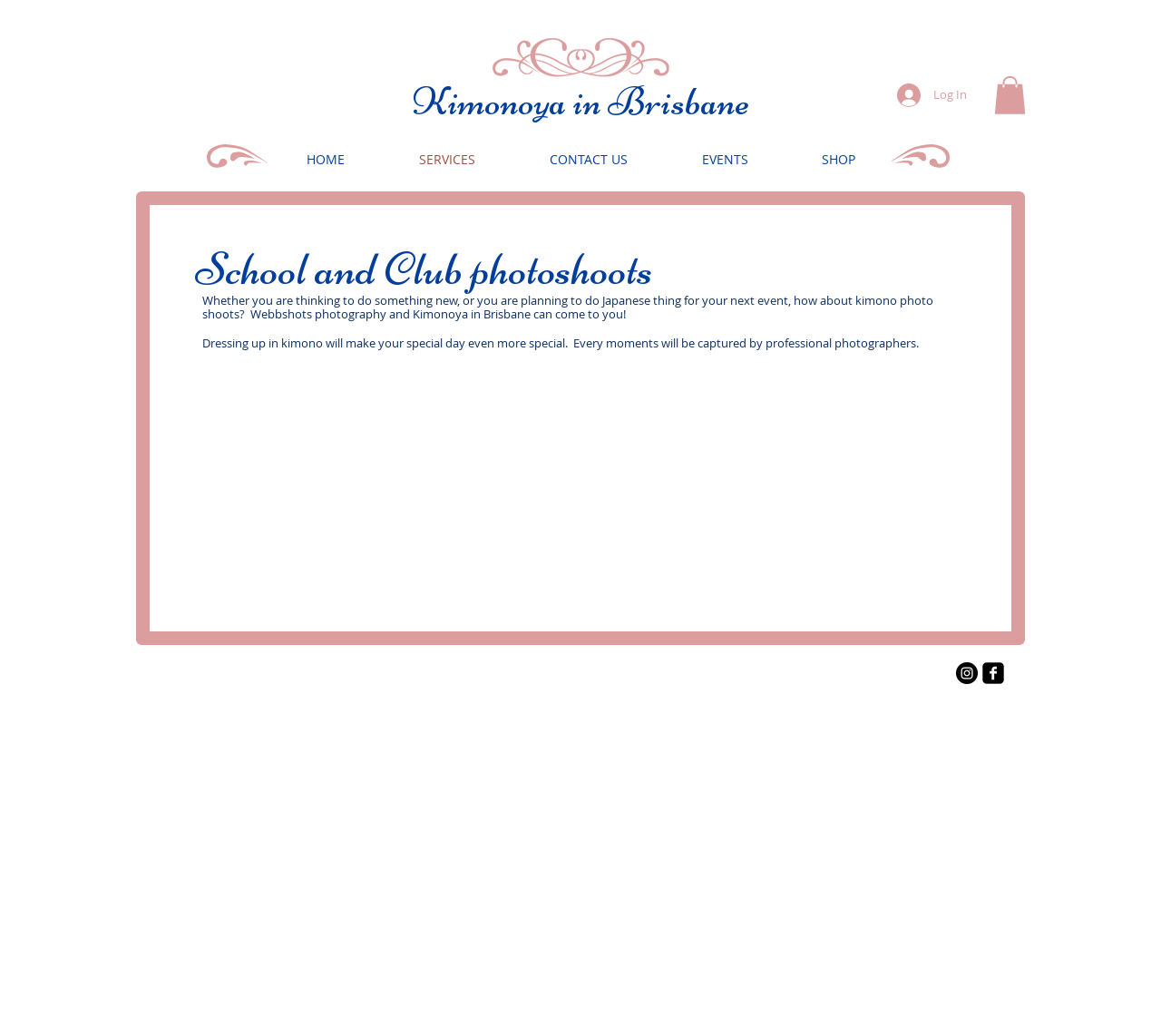What is the purpose of dressing up in kimono?
Based on the visual information, provide a detailed and comprehensive answer.

According to the StaticText element, 'Dressing up in kimono will make your special day even more special. Every moments will be captured by professional photographers.' This implies that the purpose of dressing up in kimono is to make a special day more memorable and special.